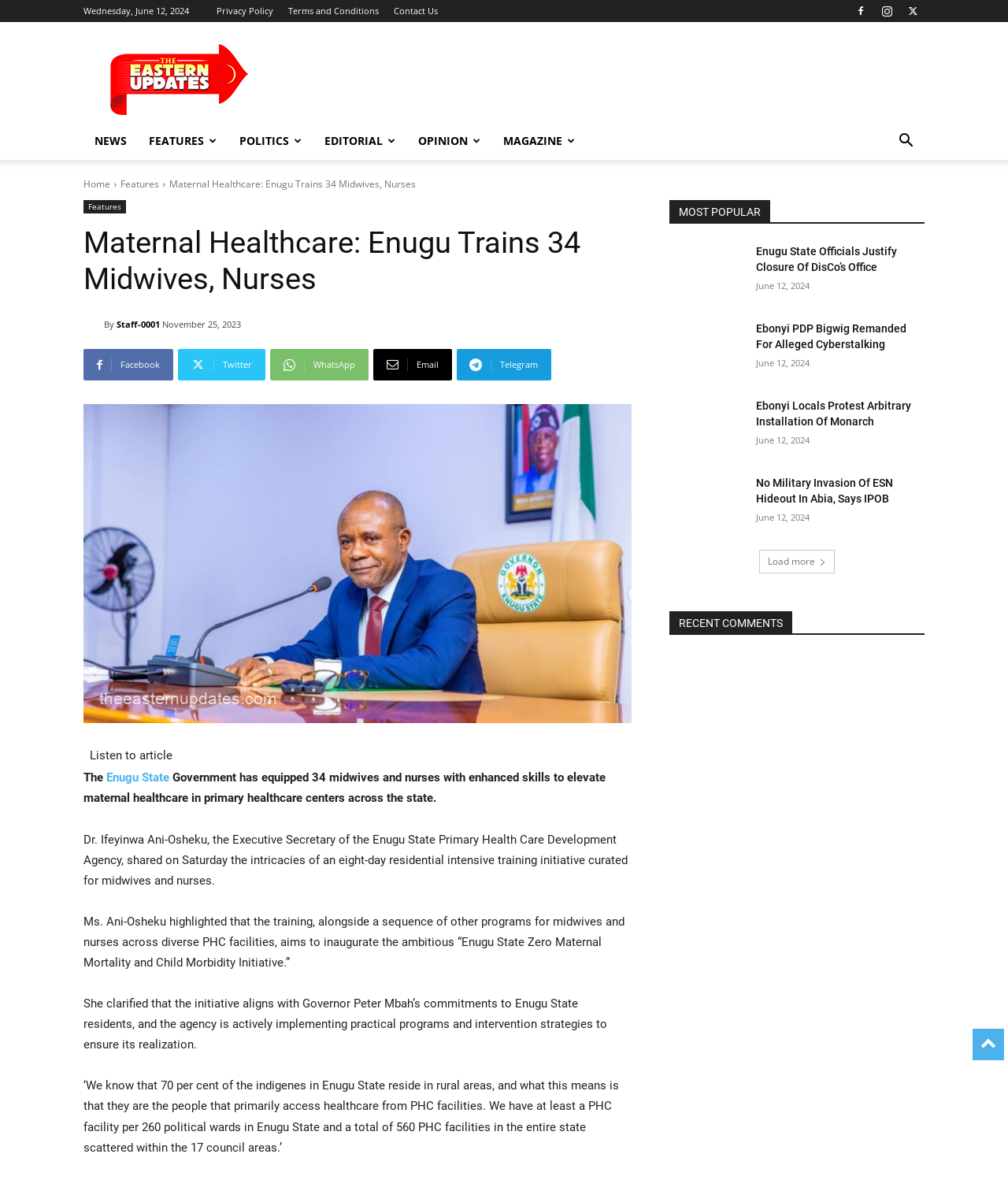What is the name of the governor mentioned in the article?
Refer to the screenshot and respond with a concise word or phrase.

Peter Mbah